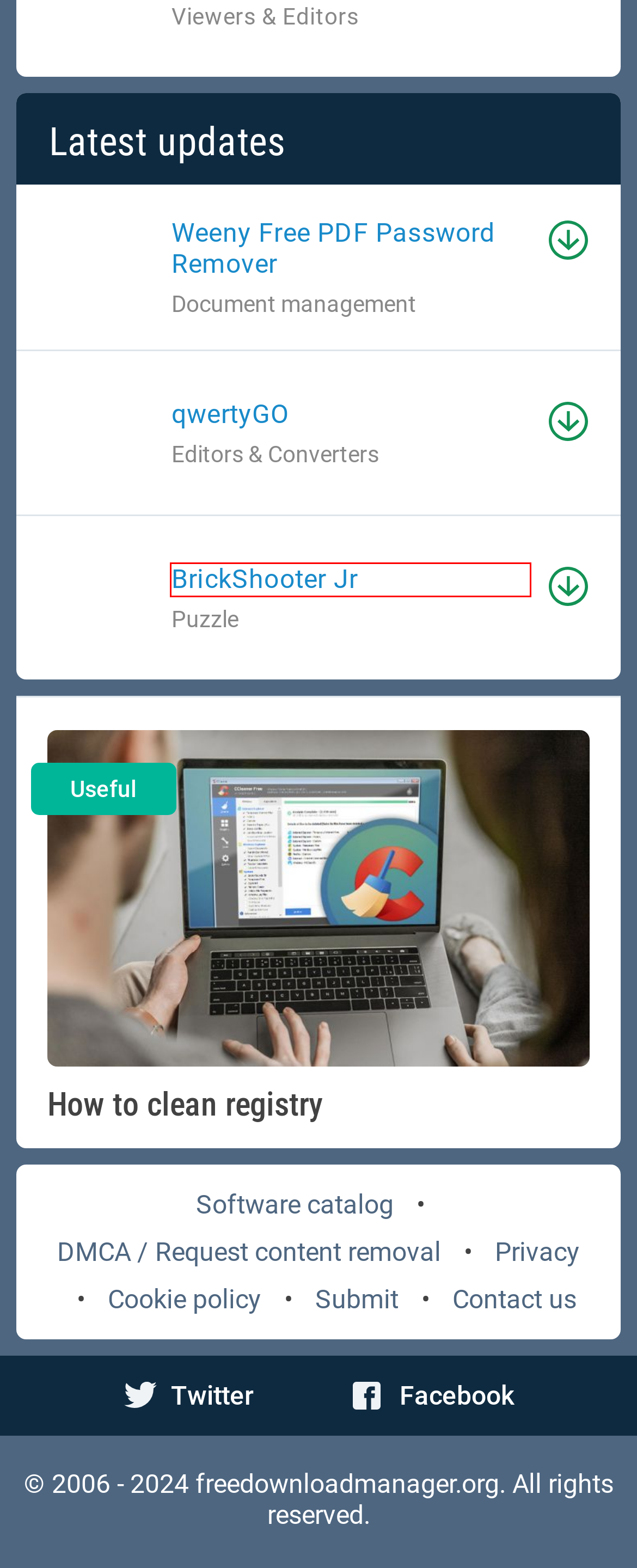After examining the screenshot of a webpage with a red bounding box, choose the most accurate webpage description that corresponds to the new page after clicking the element inside the red box. Here are the candidates:
A. Weeny Free PDF Password Remover (free) download Windows version
B. qwertyGO (free version) download for PC
C. Download qwertyGO 1.6.041 for free
D. Windows software catalog on FreeDownloadManager.org
E. Download BrickShooter Jr 1.2.2 for free
F. Download free Weeny Free PDF Password Remover 2.0
G. Free Download Manager - download everything from the internet
H. BrickShooter Jr (free version) download for PC

H